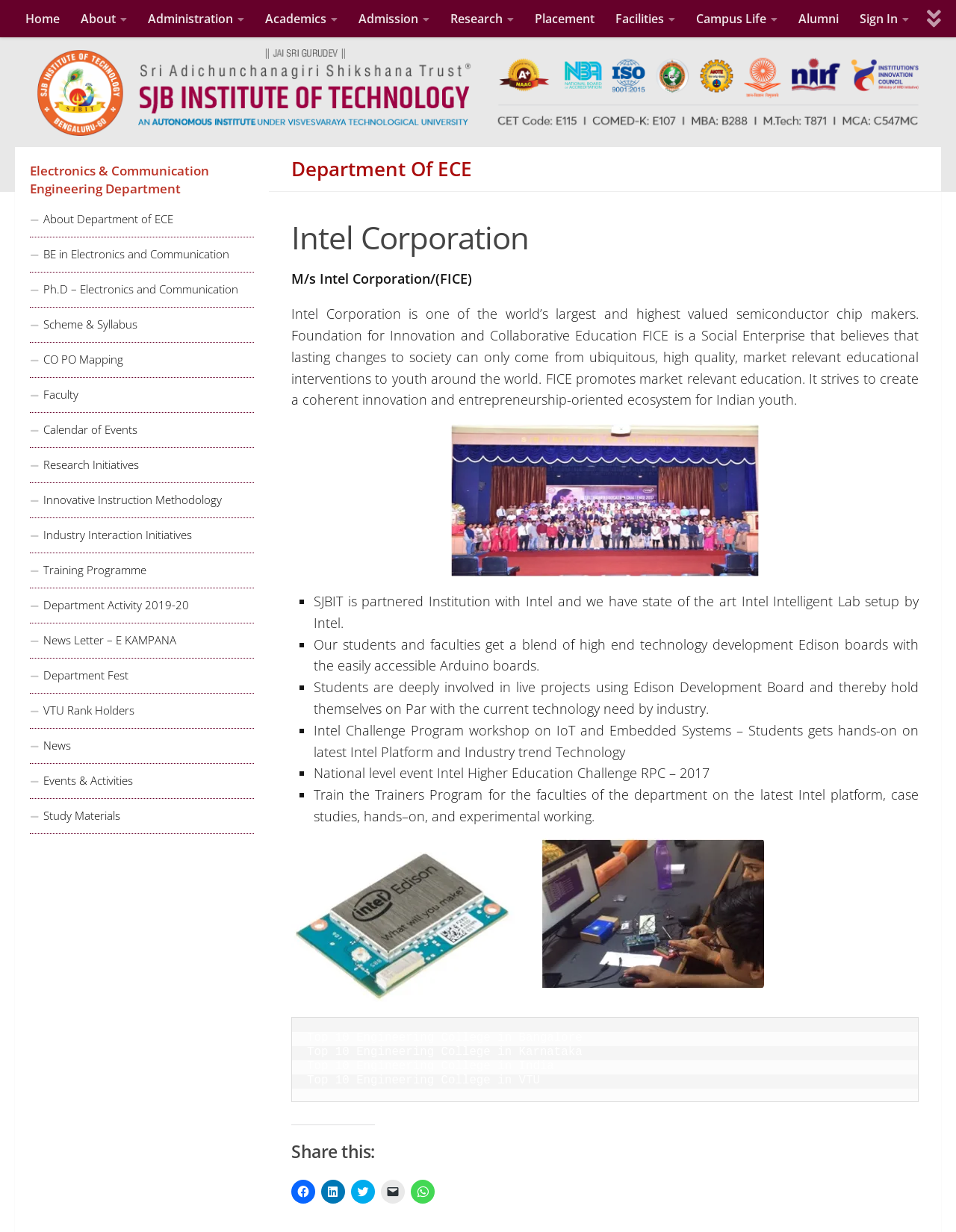Please identify the bounding box coordinates of the element's region that I should click in order to complete the following instruction: "Click on the 'Share this:' link". The bounding box coordinates consist of four float numbers between 0 and 1, i.e., [left, top, right, bottom].

[0.305, 0.912, 0.392, 0.943]